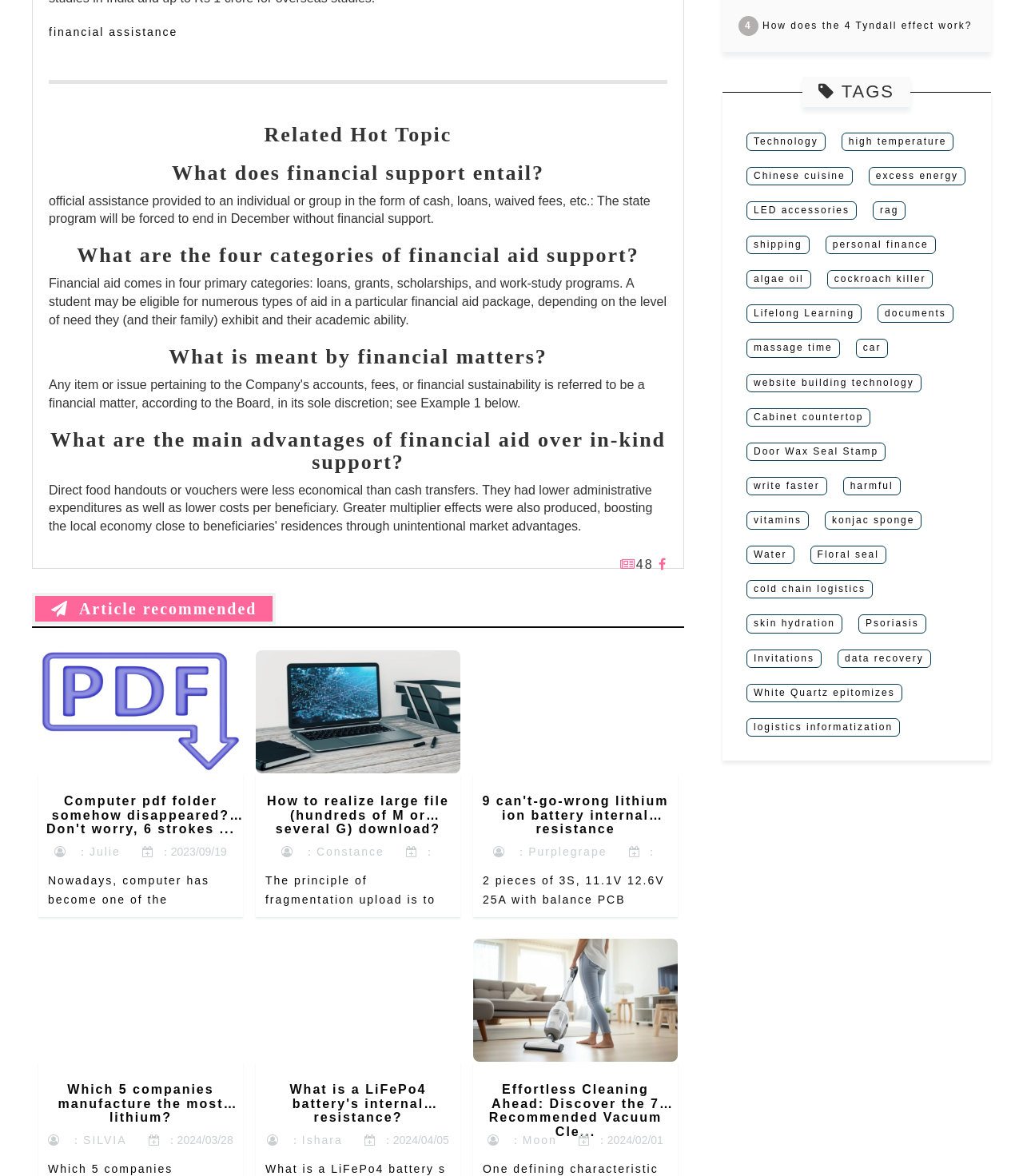What are the four categories of financial aid support?
Kindly answer the question with as much detail as you can.

According to the webpage, financial aid comes in four primary categories: loans, grants, scholarships, and work-study programs, which a student may be eligible for depending on their level of need and academic ability.